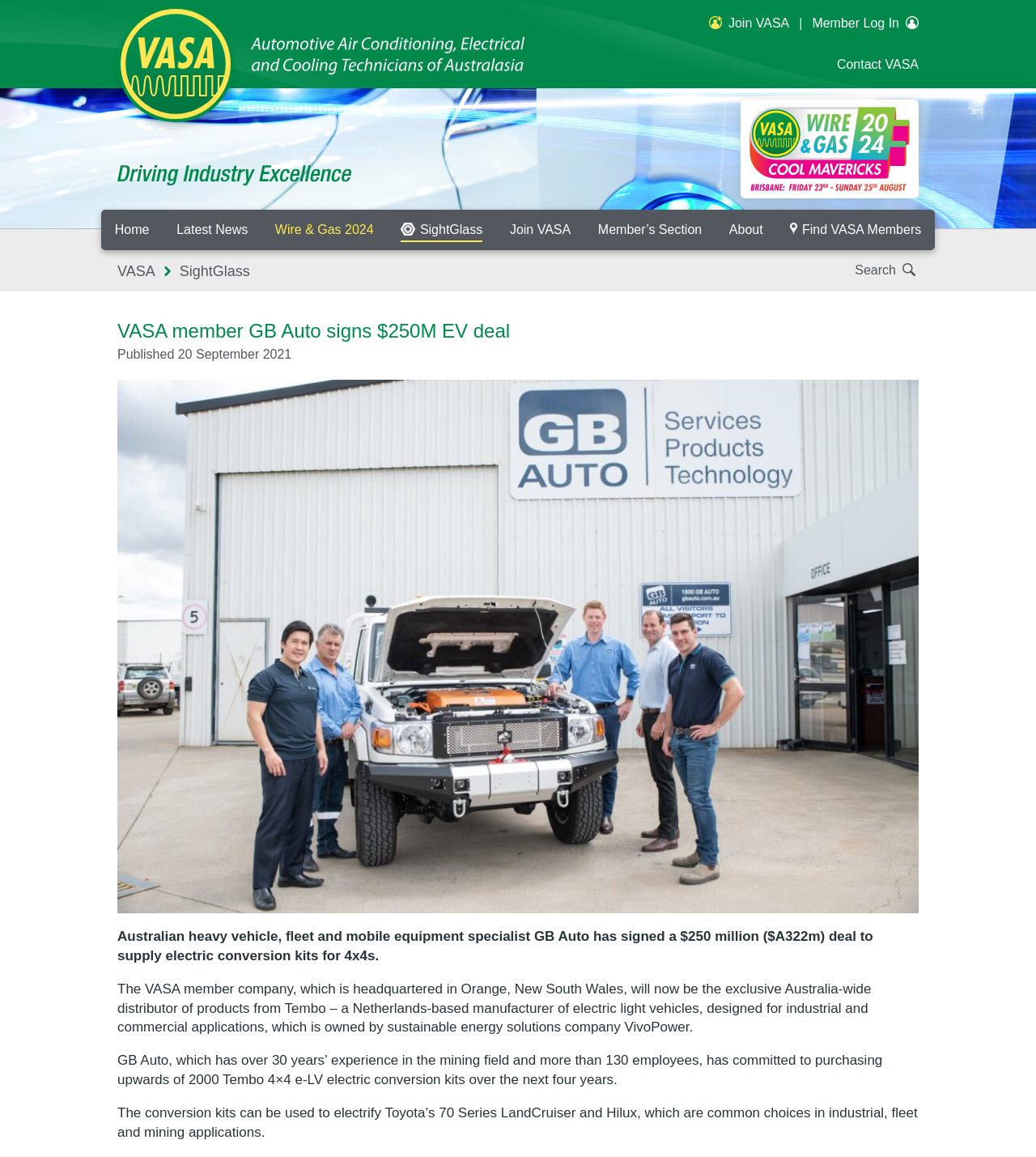Please identify the bounding box coordinates of the element's region that needs to be clicked to fulfill the following instruction: "Read more about GB Auto's $250M EV deal". The bounding box coordinates should consist of four float numbers between 0 and 1, i.e., [left, top, right, bottom].

[0.113, 0.276, 0.887, 0.296]